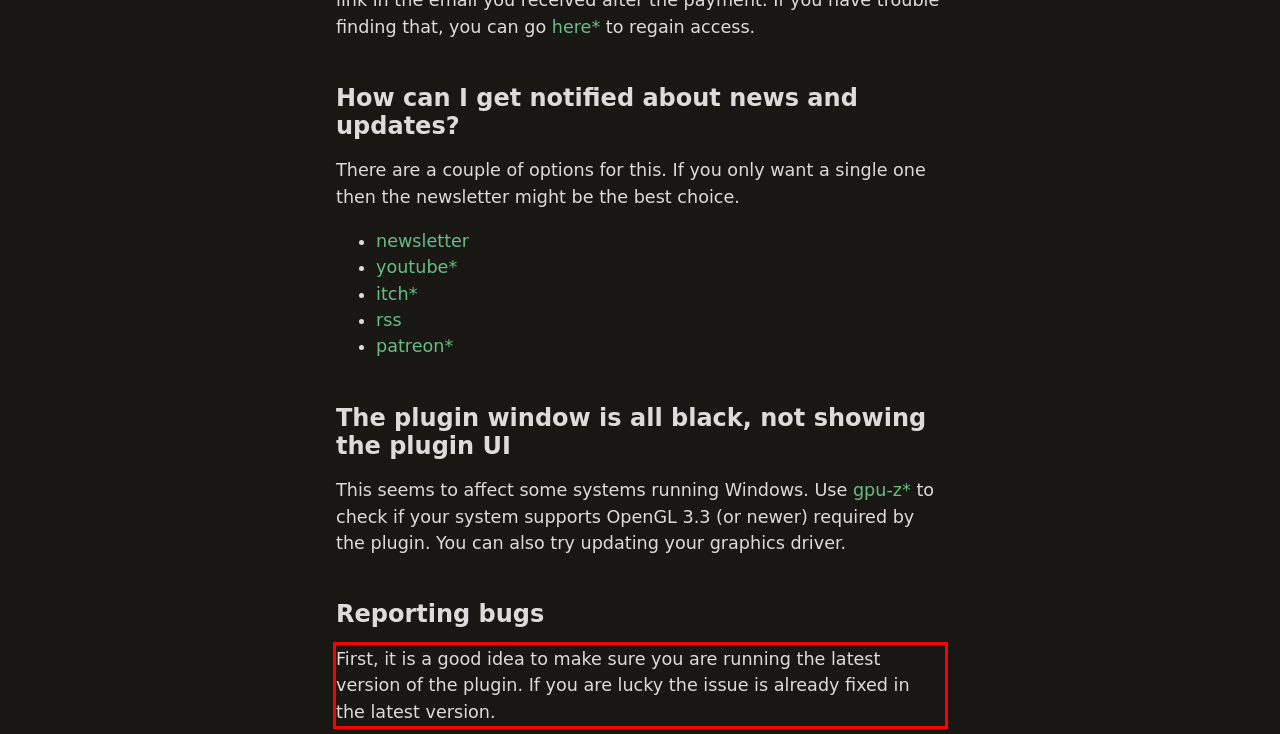View the screenshot of the webpage and identify the UI element surrounded by a red bounding box. Extract the text contained within this red bounding box.

First, it is a good idea to make sure you are running the latest version of the plugin. If you are lucky the issue is already fixed in the latest version.